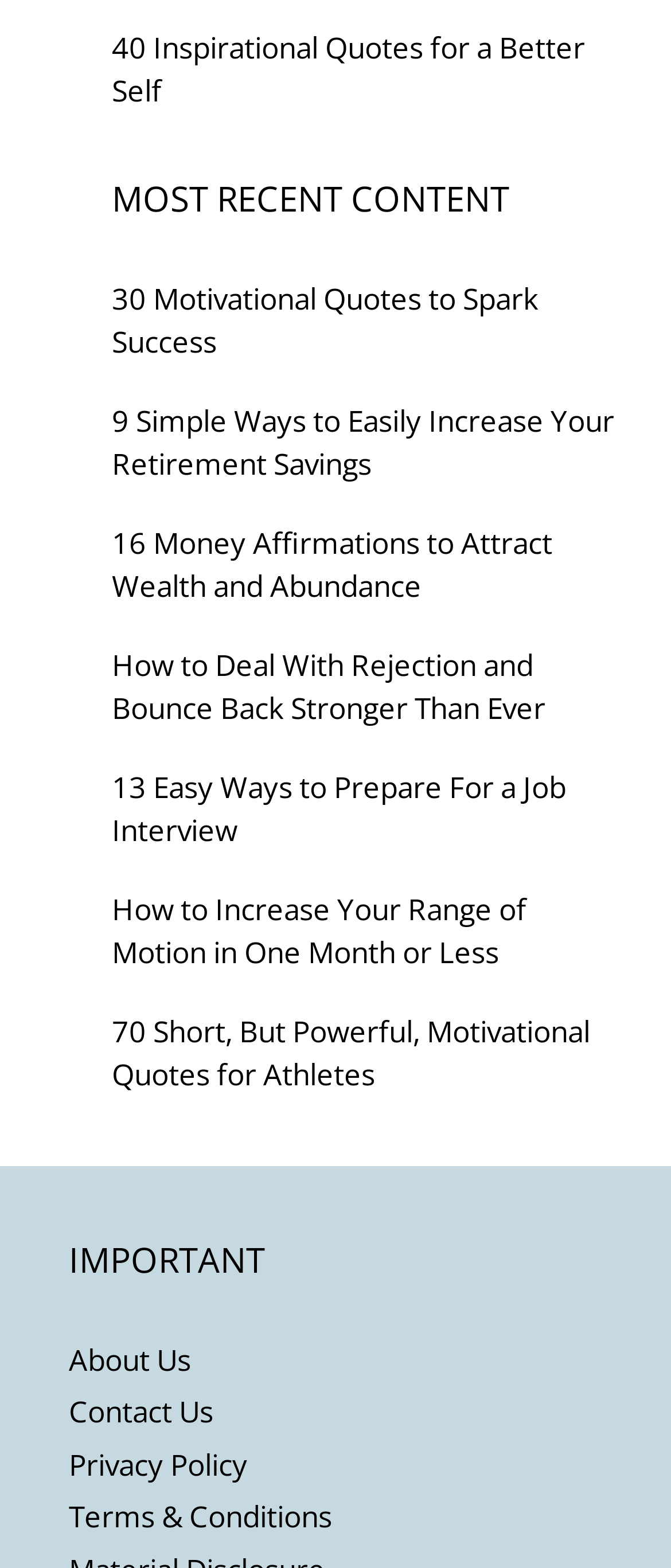Determine the bounding box of the UI component based on this description: "About Us". The bounding box coordinates should be four float values between 0 and 1, i.e., [left, top, right, bottom].

[0.103, 0.854, 0.285, 0.88]